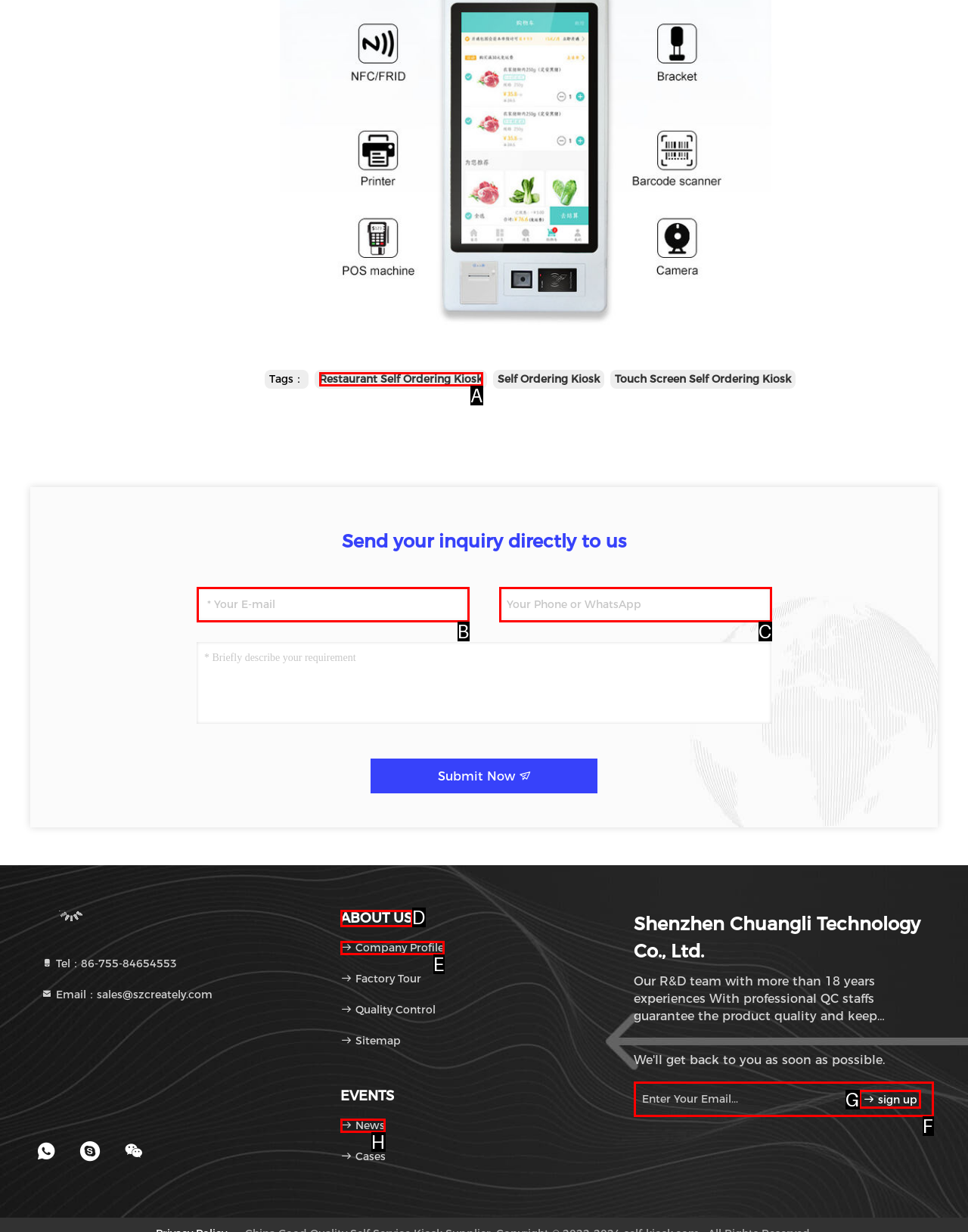Which UI element should you click on to achieve the following task: View Nicole Yunger Halpern's recording? Provide the letter of the correct option.

None